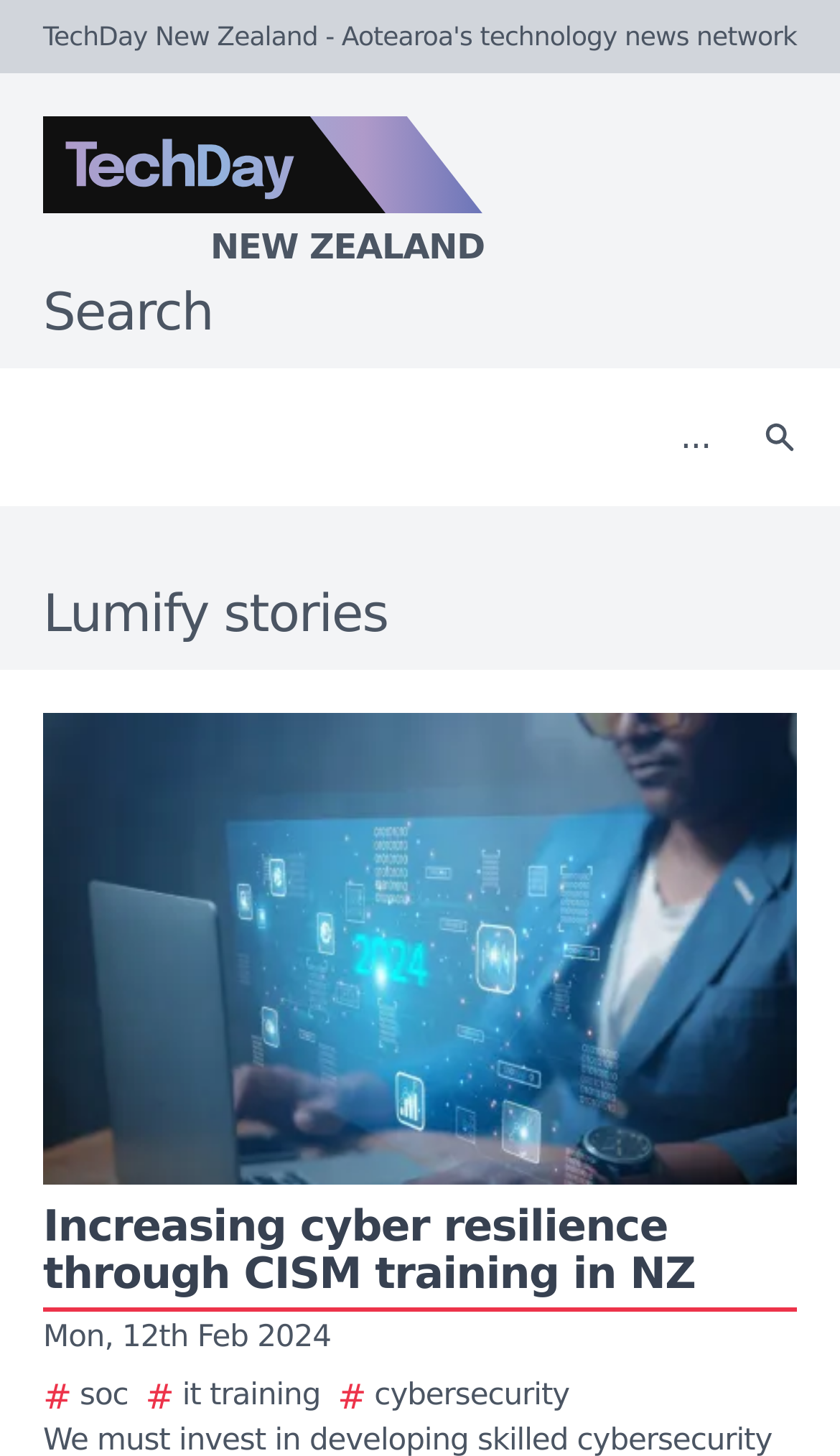What is below the search bar?
Look at the image and respond to the question as thoroughly as possible.

I looked at the webpage and saw that below the search bar, there is a heading that says 'Lumify stories', which is likely the main content of the webpage.